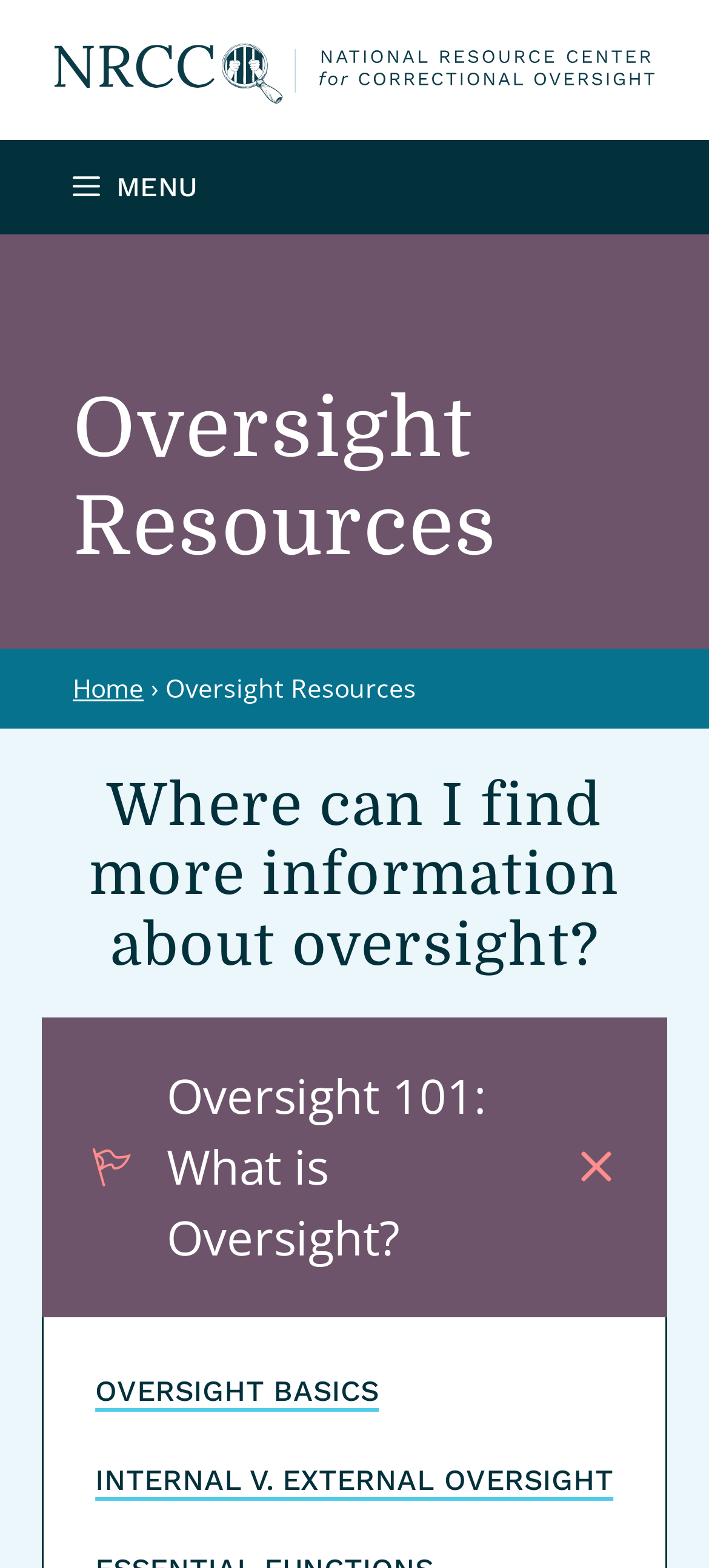Write an elaborate caption that captures the essence of the webpage.

The webpage is titled "Oversight Resources - NRCCO" and has a banner at the top with a link to "NRCCO" accompanied by an image. Below the banner is a primary navigation menu with a "MENU" button that expands to reveal more options.

The main content of the page is divided into sections, with a heading "Oversight Resources" situated near the top. To the right of this heading are links to "Home" and a "›" symbol, which likely indicates a dropdown or submenu.

The main section of the page is dedicated to providing information about oversight, with a prominent heading "Where can I find more information about oversight?" situated near the top. Below this heading are several sections, including "Oversight 101: What is Oversight?", which is an expandable accordion item that provides more information when clicked.

Further down the page are links to additional resources, including "OVERSIGHT BASICS" and "INTERNAL V. EXTERNAL OVERSIGHT", which are likely related to the topic of oversight. Overall, the page appears to be a resource hub for individuals seeking information about oversight, with a clear and organized layout that makes it easy to navigate.